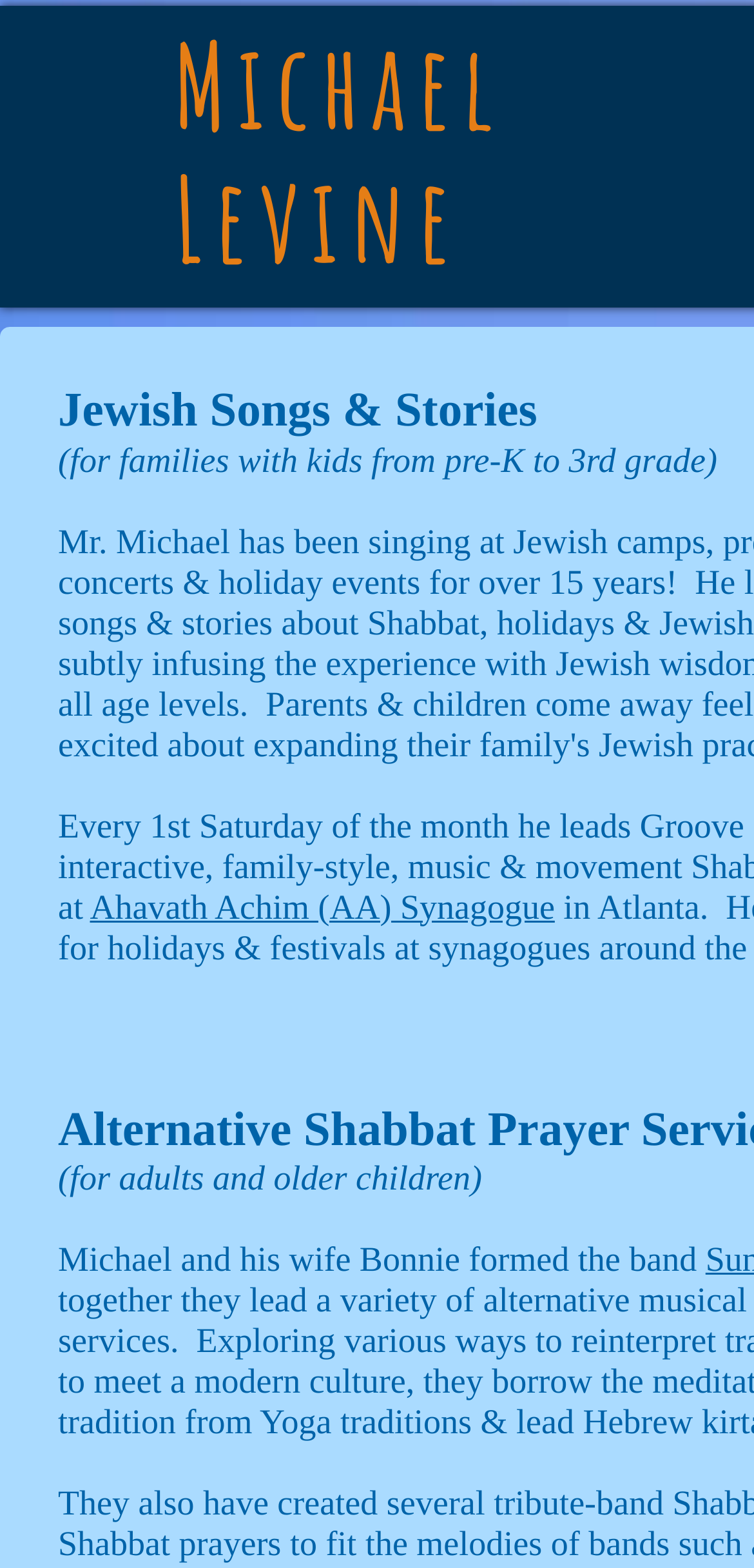Based on the image, please elaborate on the answer to the following question:
What is the age range of kids mentioned?

The webpage mentions 'families with kids from pre-K to 3rd grade', indicating that the content is targeted towards children in this age range.